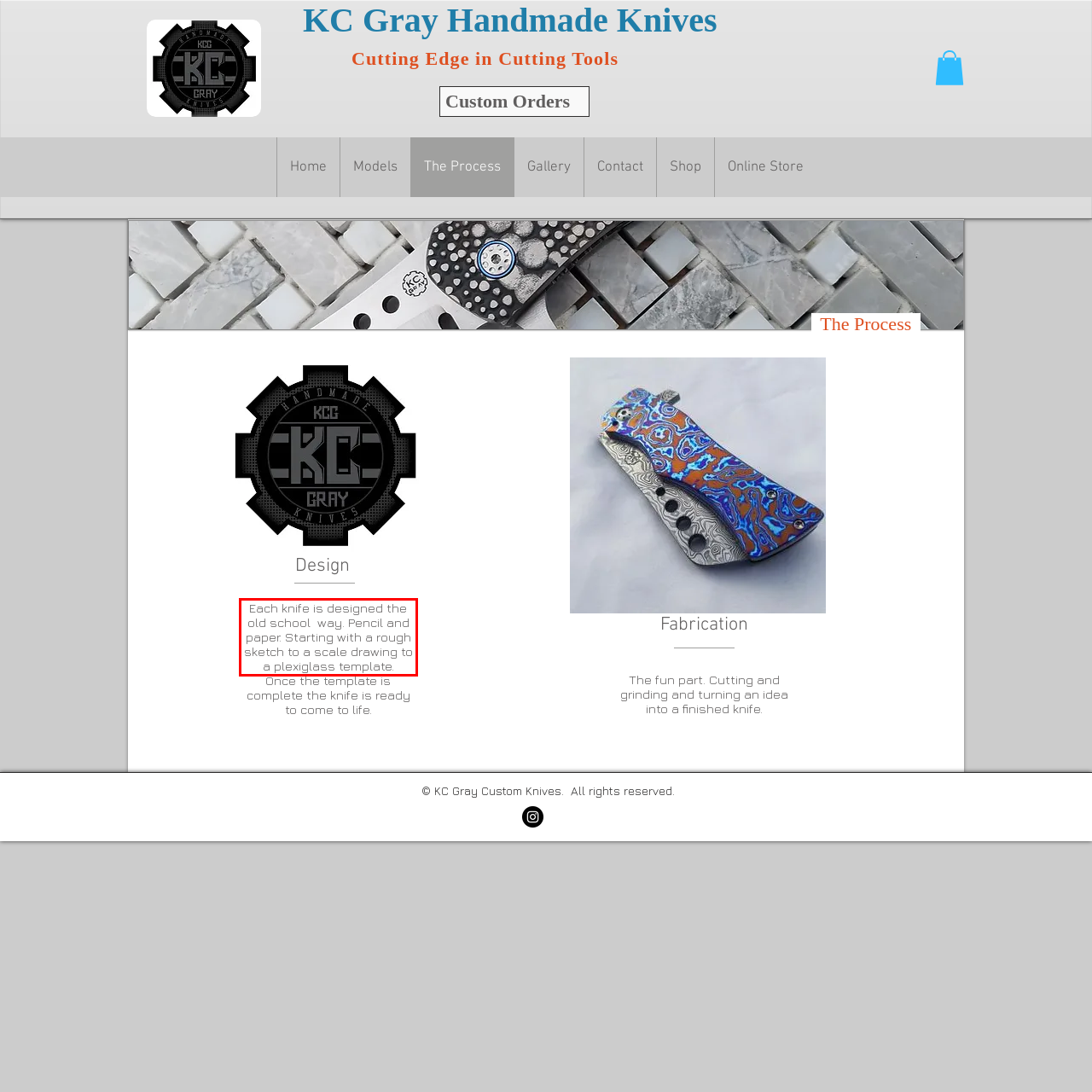You are given a screenshot showing a webpage with a red bounding box. Perform OCR to capture the text within the red bounding box.

Each knife is designed the old school way. Pencil and paper. Starting with a rough sketch to a scale drawing to a plexiglass template.